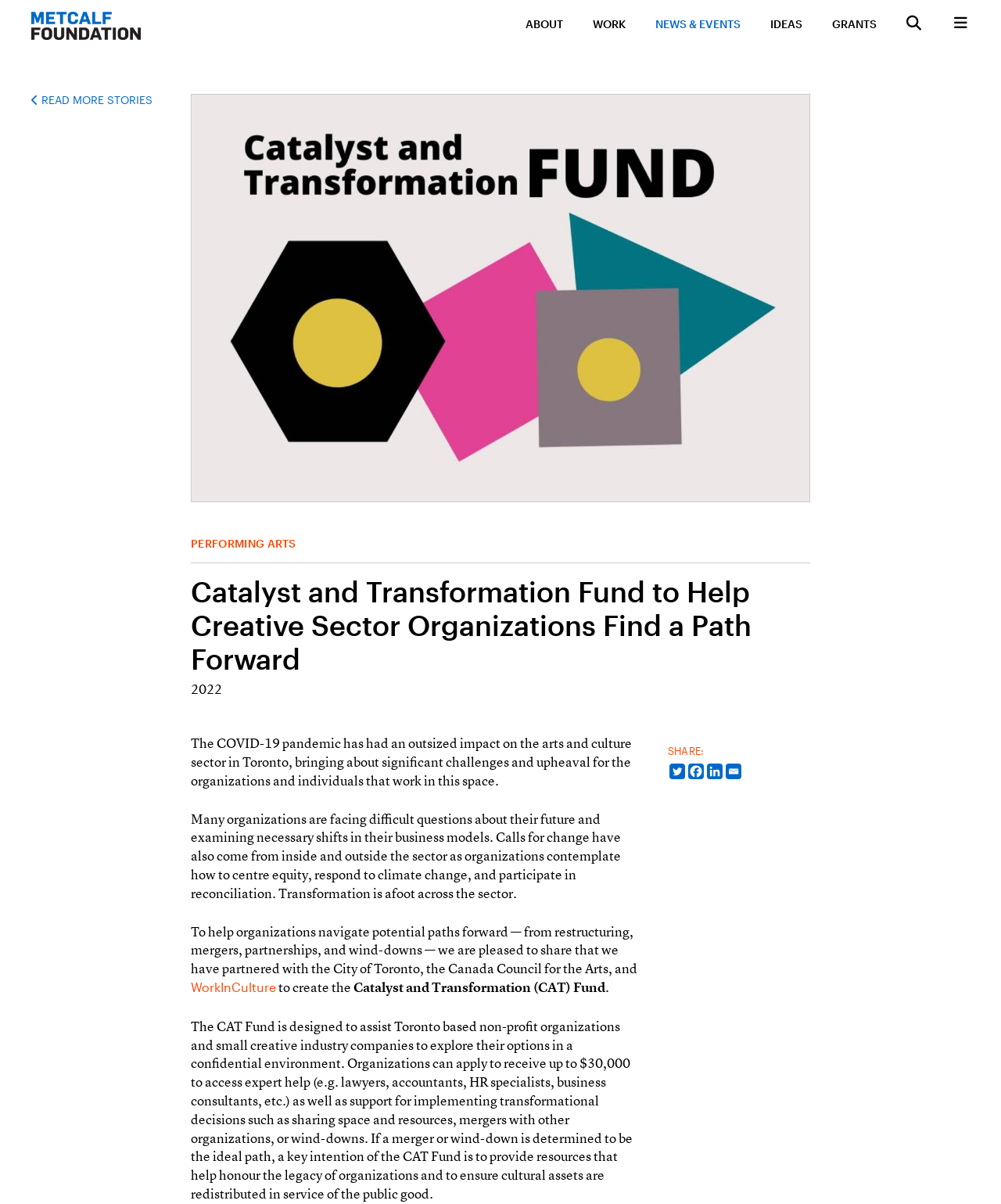Produce an elaborate caption capturing the essence of the webpage.

The webpage is about the Metcalf Foundation, which works with Canadians to improve the health and vibrancy of communities, culture, and the environment. At the top left corner, there is a link to the Metcalf Foundation's homepage, accompanied by an image of the foundation's logo. 

The main navigation menu is located at the top center of the page, featuring links to "ABOUT", "WORK", "NEWS & EVENTS", "IDEAS", and "GRANTS". 

Below the navigation menu, there is a prominent call-to-action link "READ MORE STORIES" on the left side, next to a large image that takes up most of the width of the page. 

On the left side of the page, there is a section dedicated to a specific article or news story. The title of the article is "Catalyst and Transformation Fund to Help Creative Sector Organizations Find a Path Forward". Below the title, there is a date "2022" and a series of paragraphs describing the challenges faced by the arts and culture sector in Toronto due to the COVID-19 pandemic. The text explains how the sector is undergoing transformation, and how the Metcalf Foundation is partnering with other organizations to create the Catalyst and Transformation (CAT) Fund to help non-profit organizations and small creative industry companies navigate their options. 

The article also mentions that organizations can apply to receive up to $30,000 to access expert help and support for implementing transformational decisions. 

At the bottom of the page, there are social media links to share the article on Twitter, Facebook, LinkedIn, and via Email.